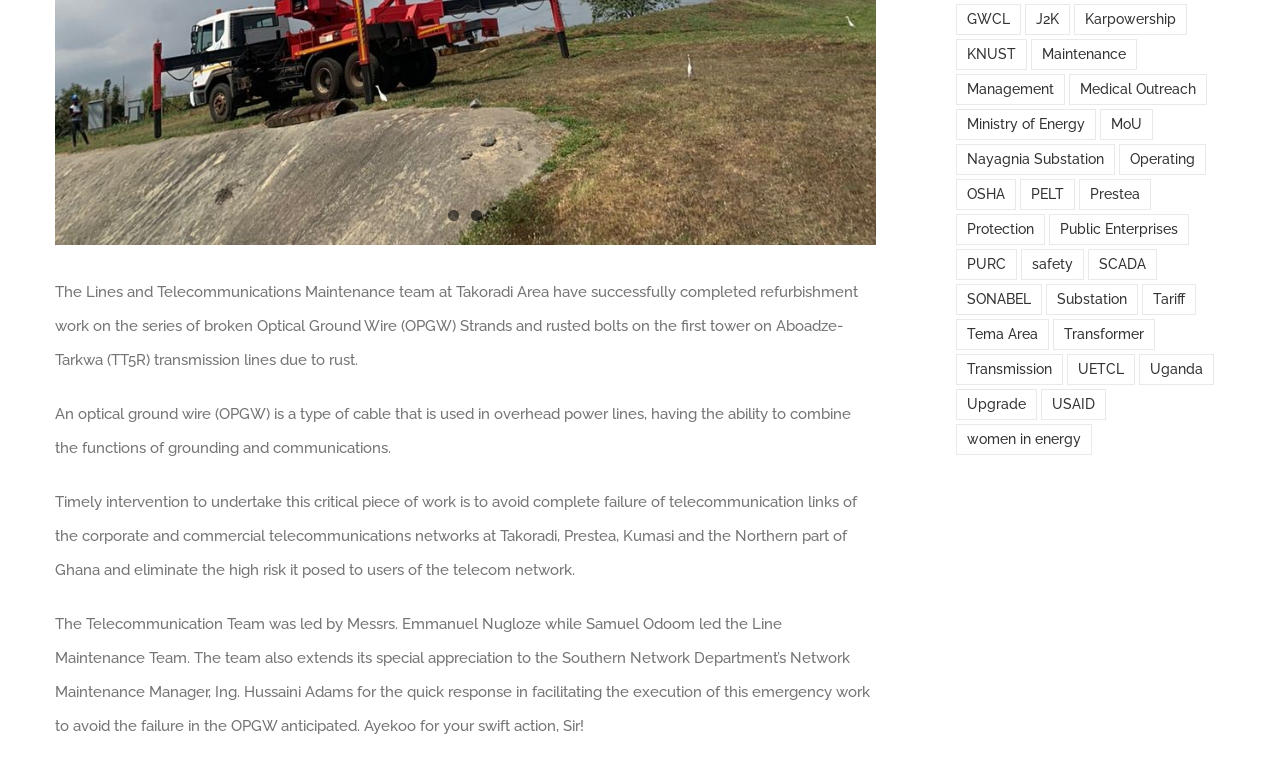Identify the bounding box coordinates of the clickable region to carry out the given instruction: "Read about OPGW".

[0.043, 0.529, 0.665, 0.597]